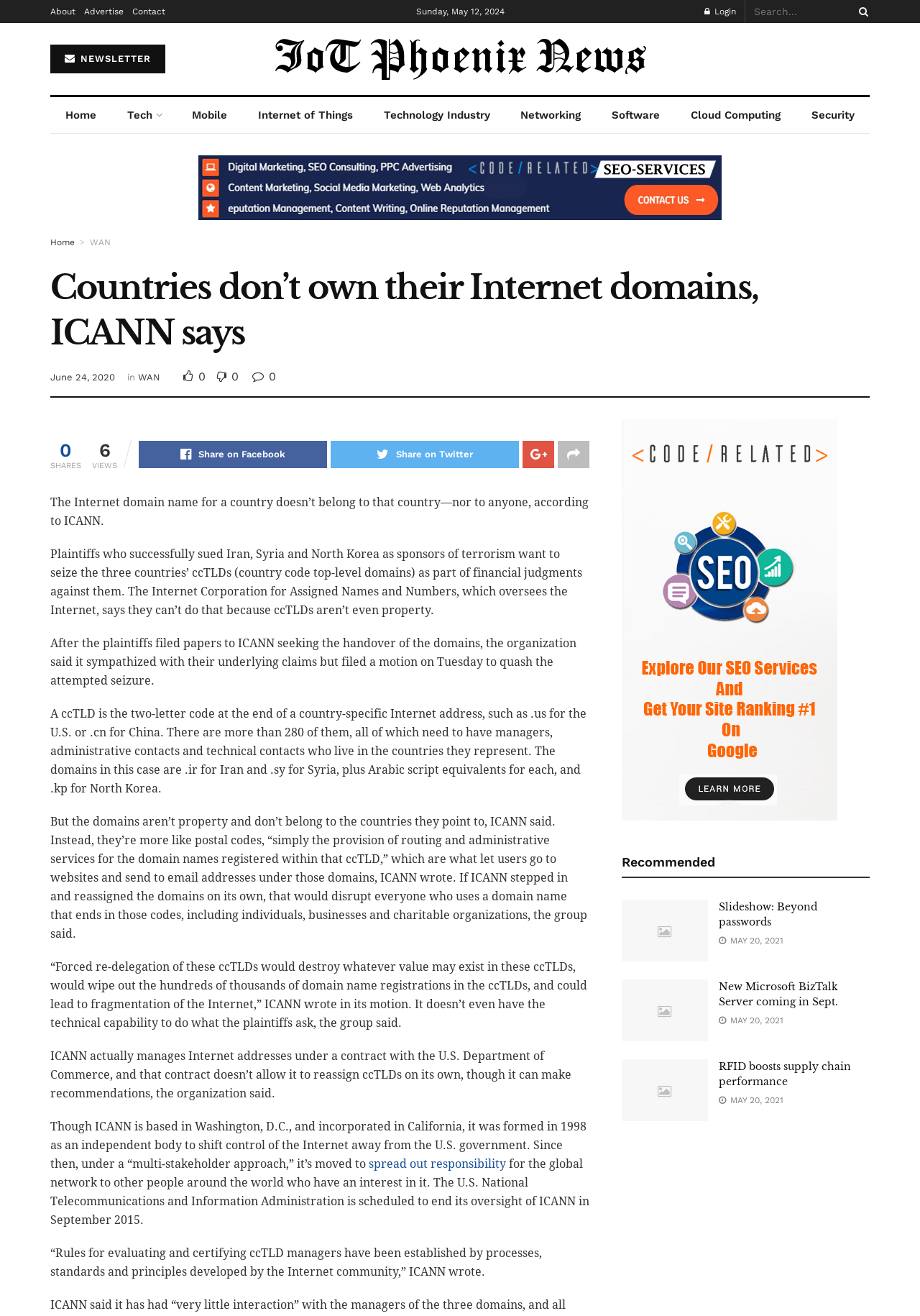Create an in-depth description of the webpage, covering main sections.

This webpage is an article about ICANN's stance on country code top-level domains (ccTLDs). At the top, there are several links to different sections of the website, including "About", "Advertise", and "Contact". On the right side, there is a search bar and a login button. Below the top navigation, there is a section with links to various categories, such as "Tech", "Mobile", and "Internet of Things".

The main article begins with a heading that reads "Countries don’t own their Internet domains, ICANN says". Below the heading, there are several paragraphs of text that discuss ICANN's position on ccTLDs. The article explains that ICANN does not consider ccTLDs to be property and therefore cannot be seized by plaintiffs who have sued Iran, Syria, and North Korea.

To the right of the article, there is a section with social media links and a "SHARES" and "VIEWS" counter. Below this section, there are several recommended articles with headings and links.

At the bottom of the page, there are three more articles with headings and links, along with their corresponding dates. There is also a figure with a link, but no descriptive text.

Throughout the page, there are several links to other articles and sections of the website, as well as social media links and a search bar. The overall layout is organized and easy to navigate, with clear headings and concise text.